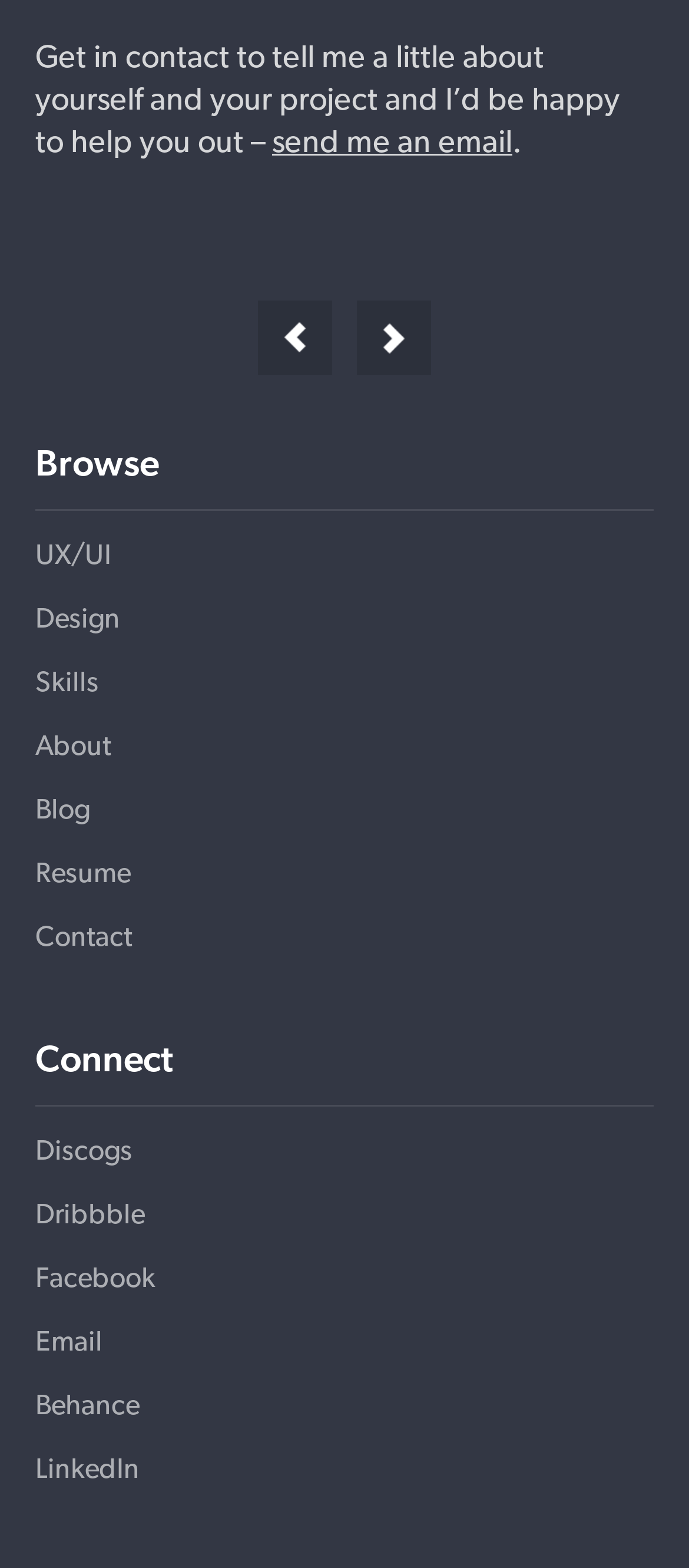Please identify the bounding box coordinates of the element on the webpage that should be clicked to follow this instruction: "browse UX/UI". The bounding box coordinates should be given as four float numbers between 0 and 1, formatted as [left, top, right, bottom].

[0.051, 0.334, 0.949, 0.375]